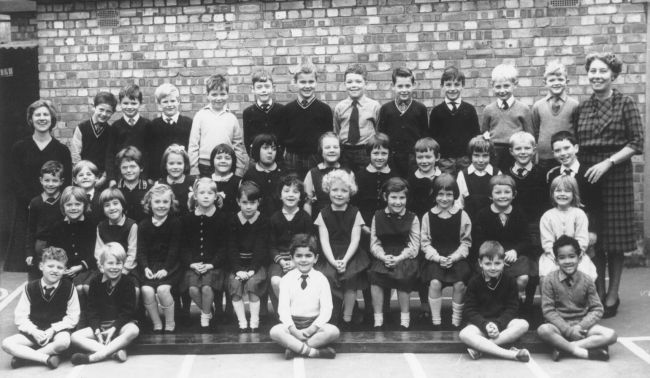Convey all the details present in the image.

This black-and-white photograph captures a class of children from Muswell Hill Primary School, taken circa 1964. The image features a group of approximately 40 students, arranged in a grid with two rows standing and a front row seated. Both boys and girls are dressed in traditional school attire; boys in sweaters and ties, and girls in dark dresses. The children display a range of hair styles, with some wearing their hair in braids or curls, and they exhibit a variety of expressions, from cheerful smiles to more serious looks.

To the right stands a female teacher, dressed in a patterned dress and looking warmly at her students. Behind the group, a textured brick wall provides a contrasting backdrop, emphasizing the era’s educational setting. The scene reflects a moment of camaraderie and innocence, characteristic of childhood in a school environment during the 1960s.